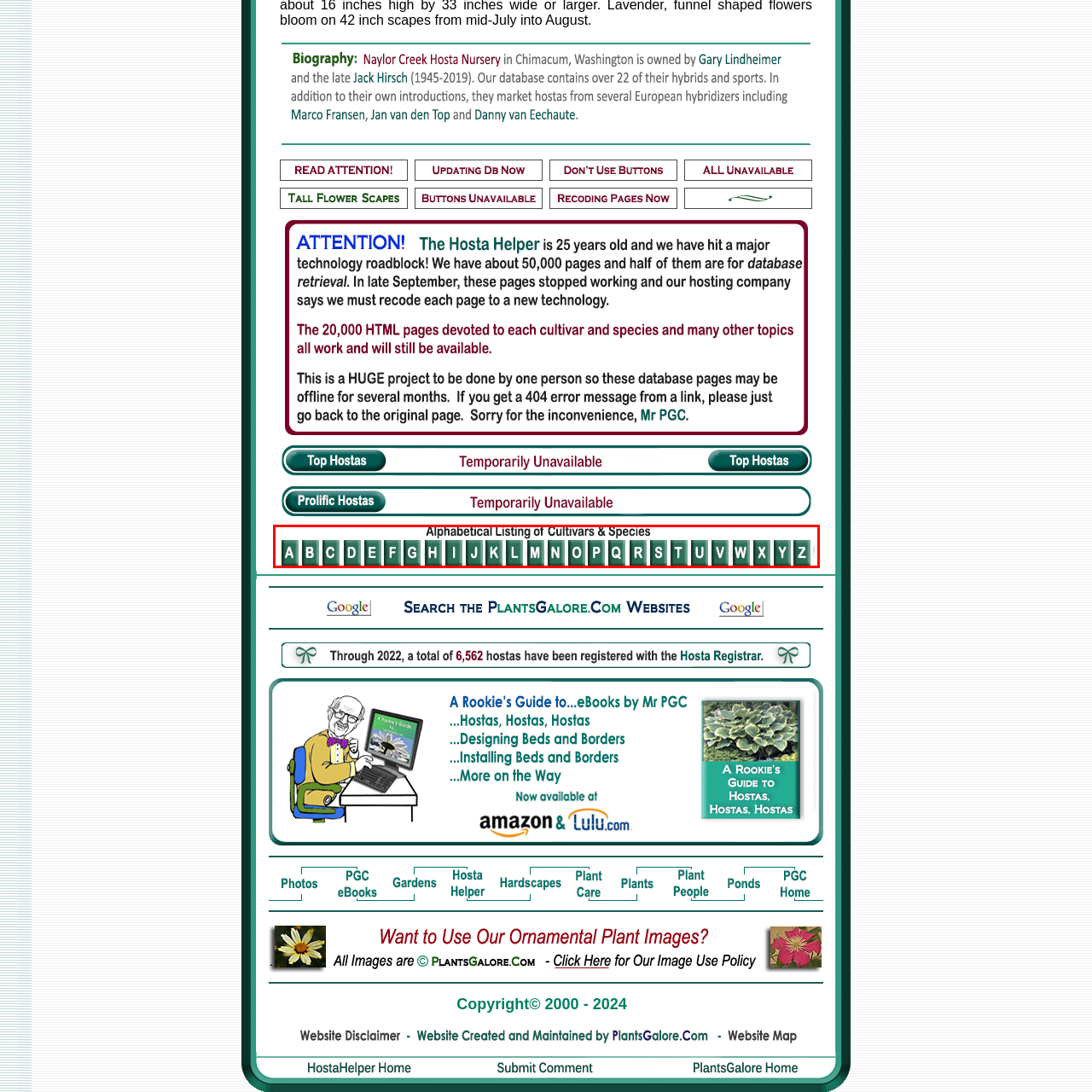Articulate a detailed description of the image inside the red frame.

The image presents an alphabetical navigation tool, specifically designed for easy reference to various cultivars and species. It features a series of bold, rectangular buttons, each labeled with a single letter ranging from A to Z, highlighting the comprehensive nature of the listing. The background is a muted green, which contrasts effectively with the white text of the letters, making it visually accessible. This intuitive layout facilitates quick access to information, appealing to users interested in exploring different plant varieties or classifications. The design underscores a structured approach to biodiversity, assisting users in locating specific species with ease.